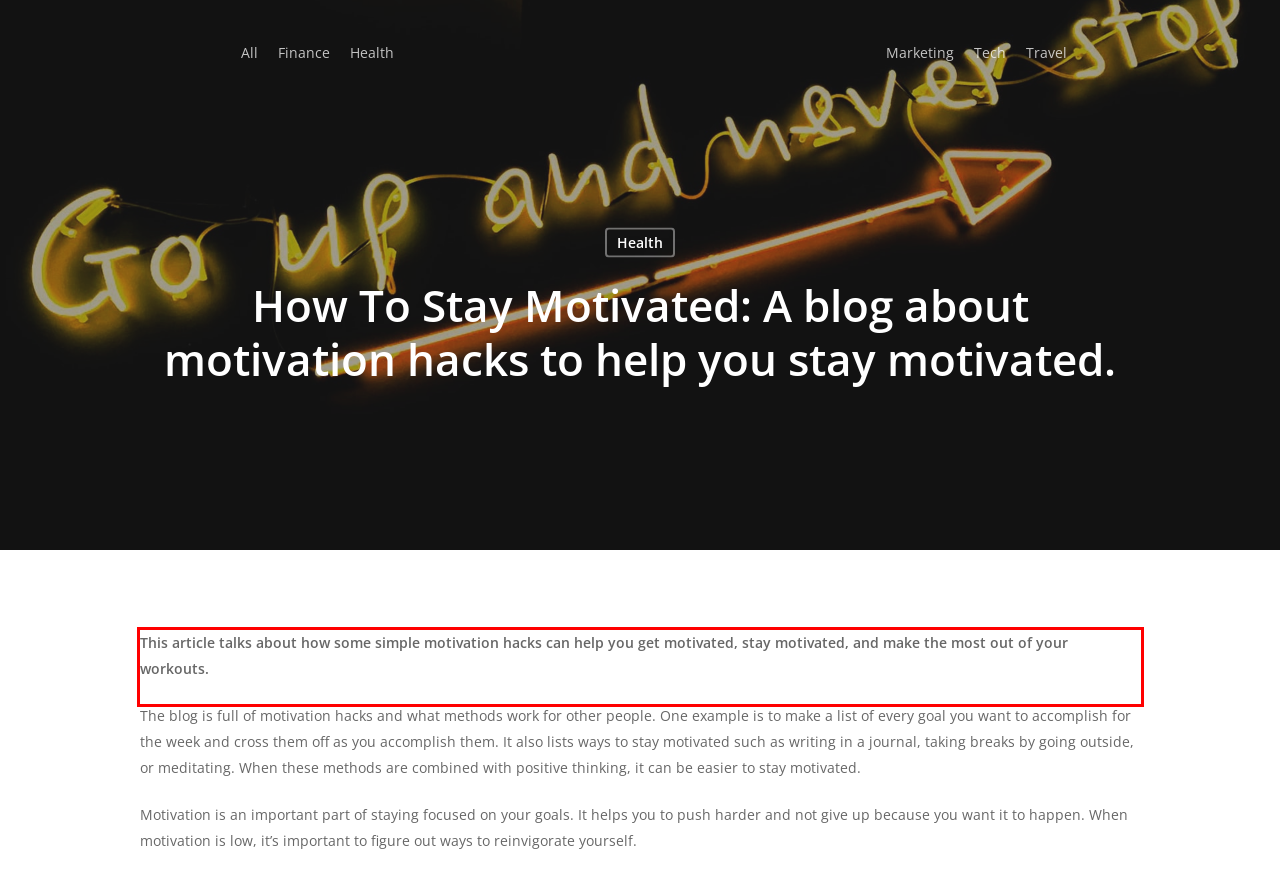Analyze the webpage screenshot and use OCR to recognize the text content in the red bounding box.

This article talks about how some simple motivation hacks can help you get motivated, stay motivated, and make the most out of your workouts.